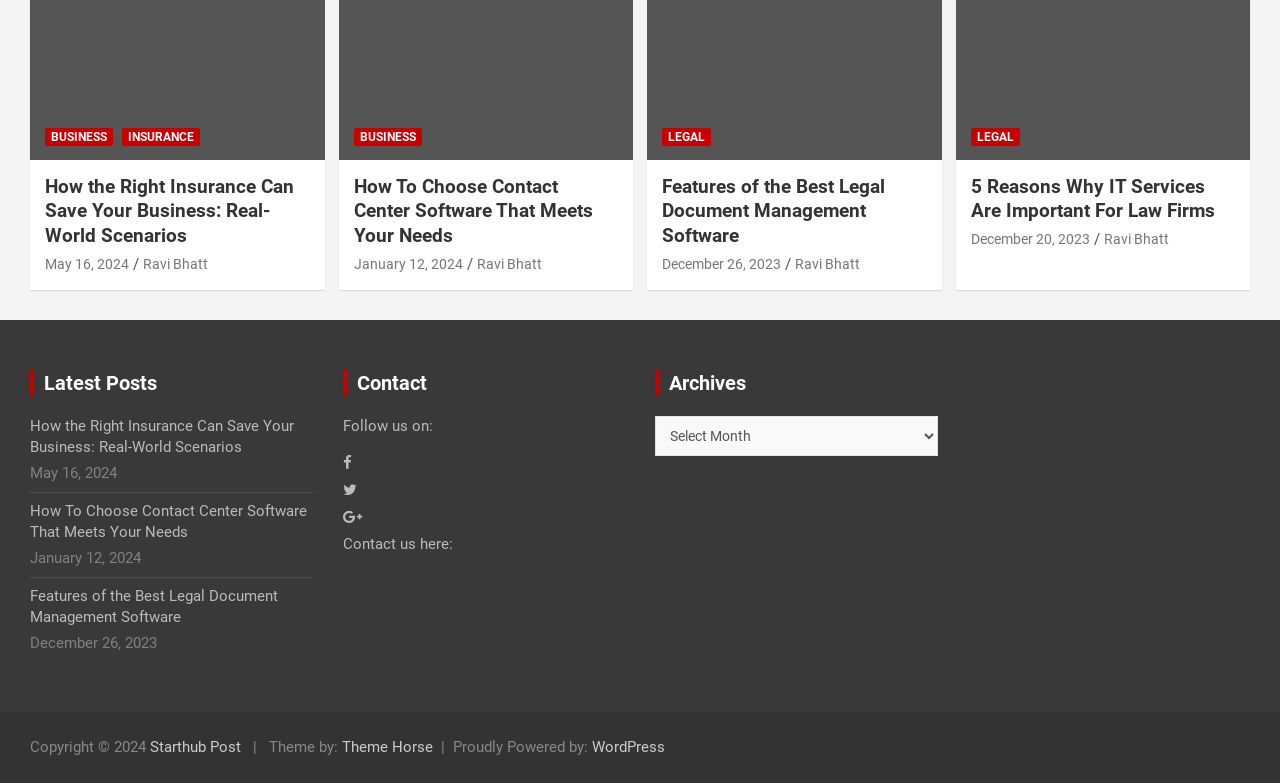Given the description parent_node: An open source, predict the bounding box coordinates of the UI element. Ensure the coordinates are in the format (top-left x, top-left y, bottom-right x, bottom-right y) and all values are between 0 and 1.

None